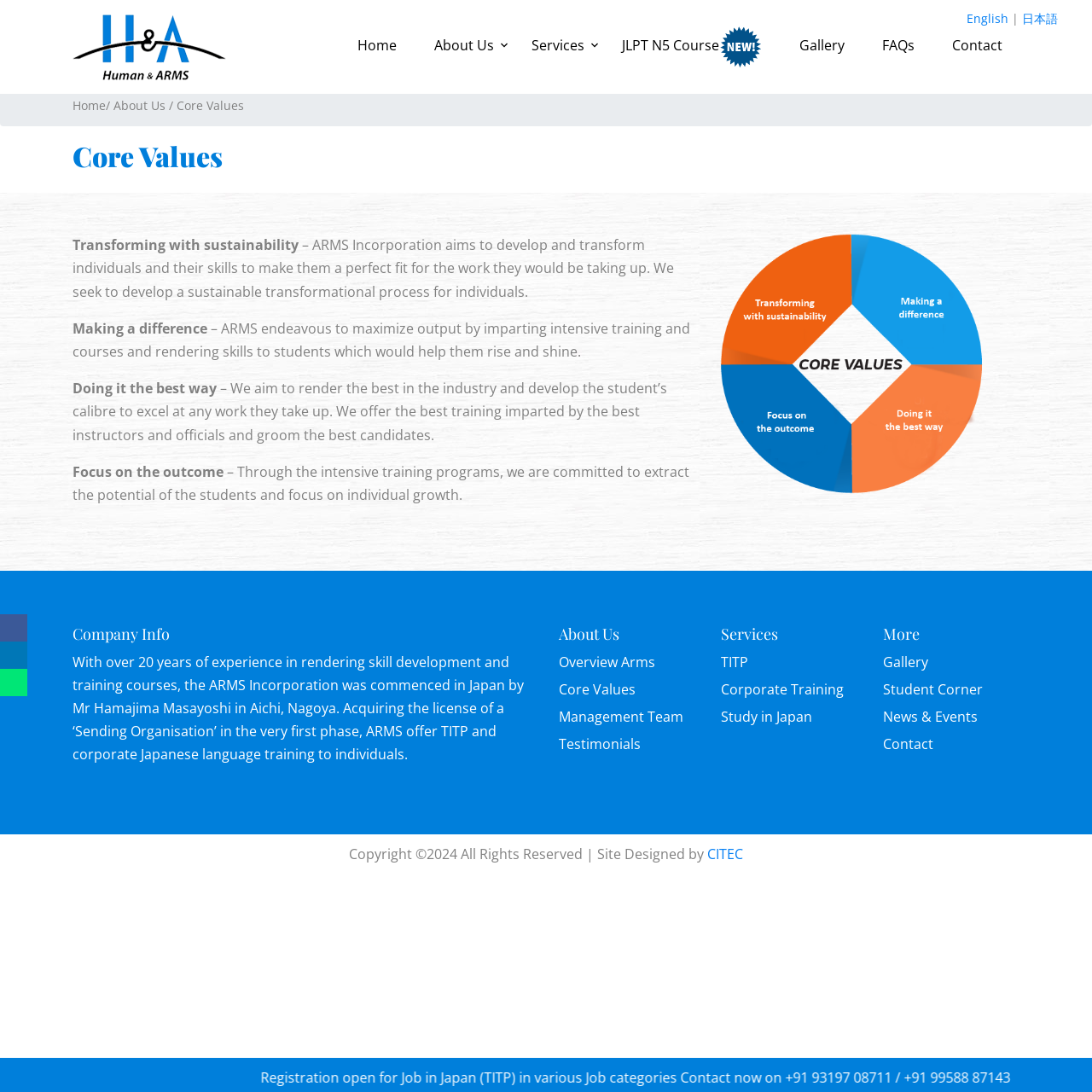Identify the bounding box coordinates for the region to click in order to carry out this instruction: "Switch to Japanese language". Provide the coordinates using four float numbers between 0 and 1, formatted as [left, top, right, bottom].

[0.936, 0.009, 0.969, 0.024]